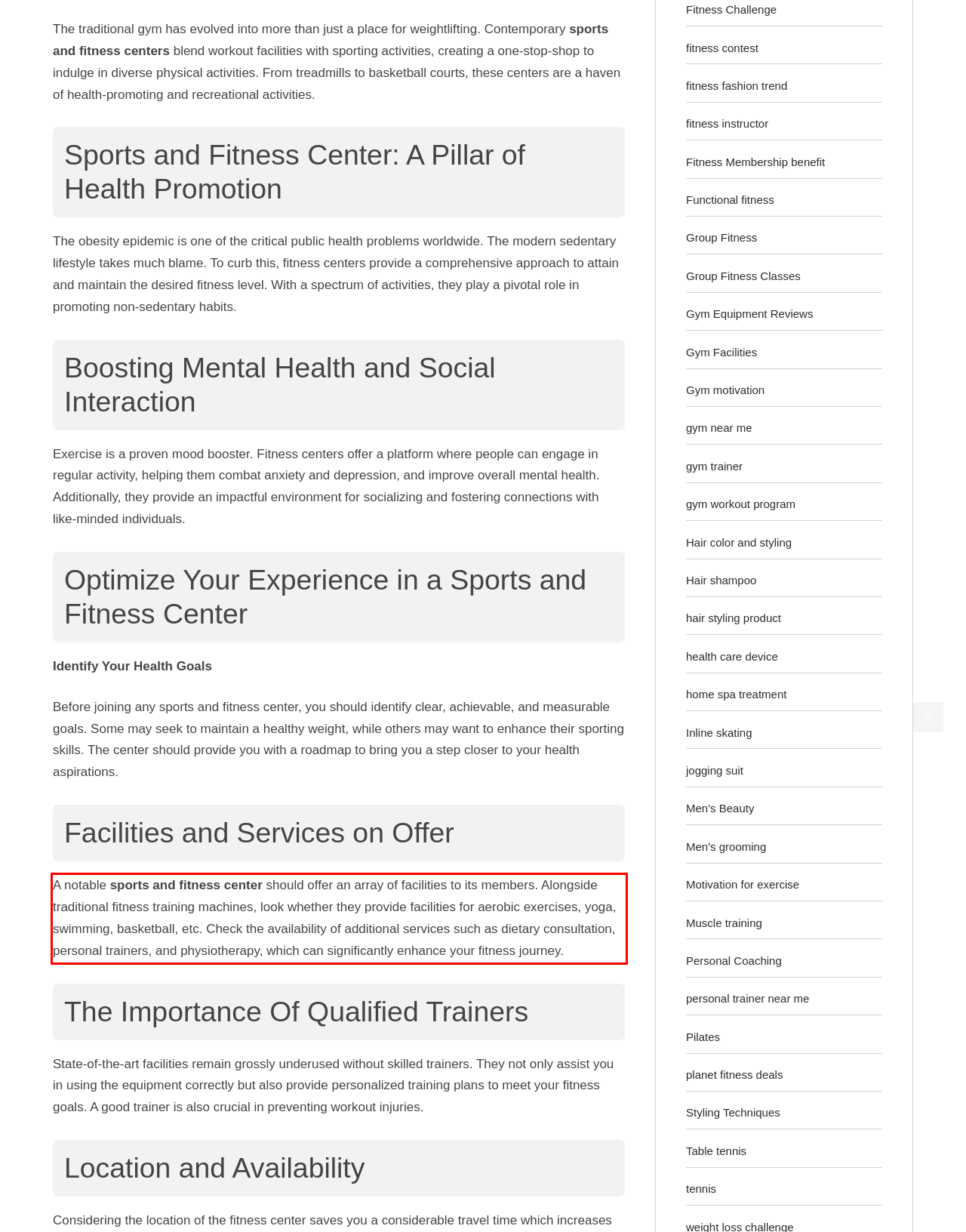Look at the webpage screenshot and recognize the text inside the red bounding box.

A notable sports and fitness center should offer an array of facilities to its members. Alongside traditional fitness training machines, look whether they provide facilities for aerobic exercises, yoga, swimming, basketball, etc. Check the availability of additional services such as dietary consultation, personal trainers, and physiotherapy, which can significantly enhance your fitness journey.